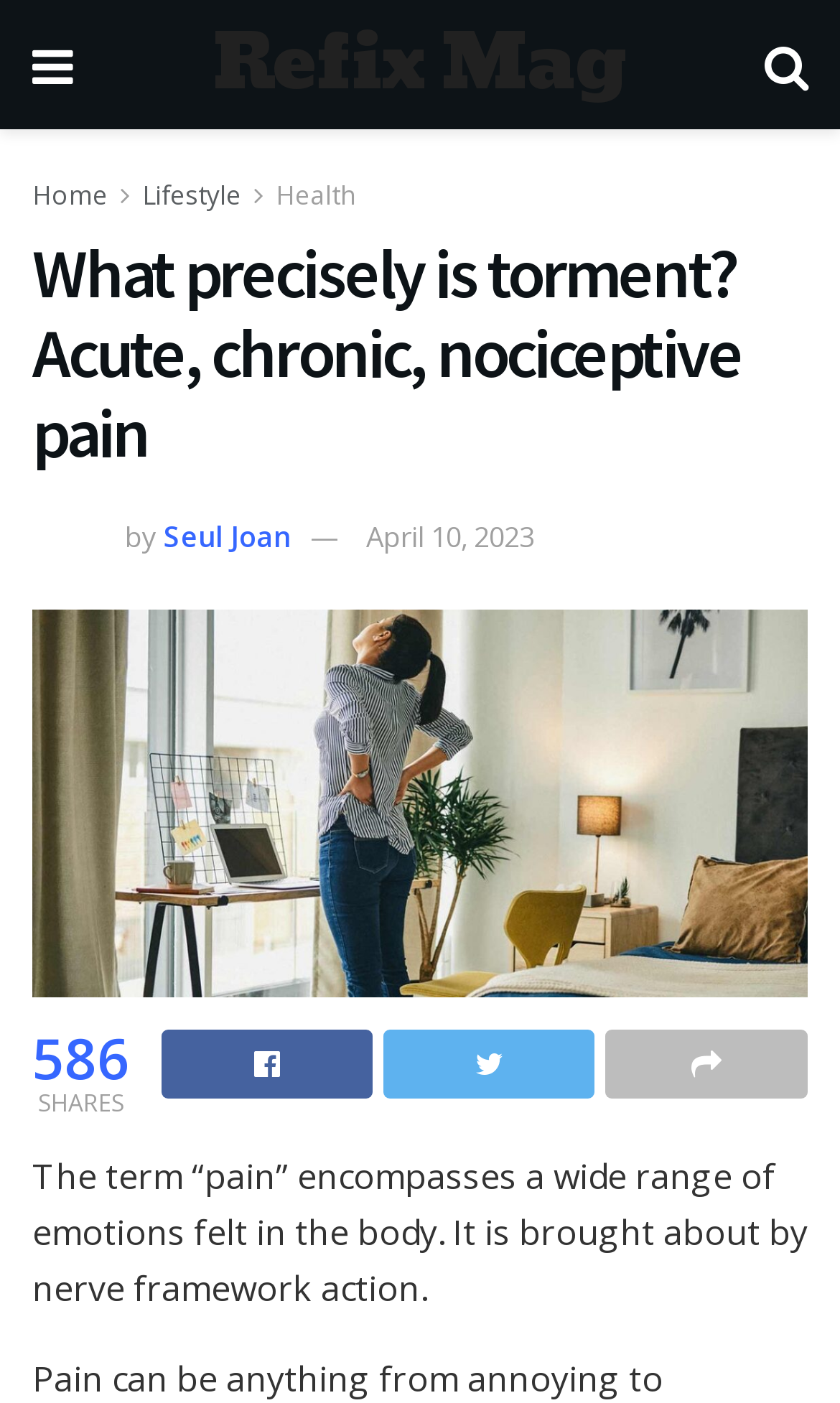Using the details from the image, please elaborate on the following question: What is the category of the article?

I found the category of the article by looking at the link 'Health' in the navigation menu, which indicates that the article belongs to the Health category.